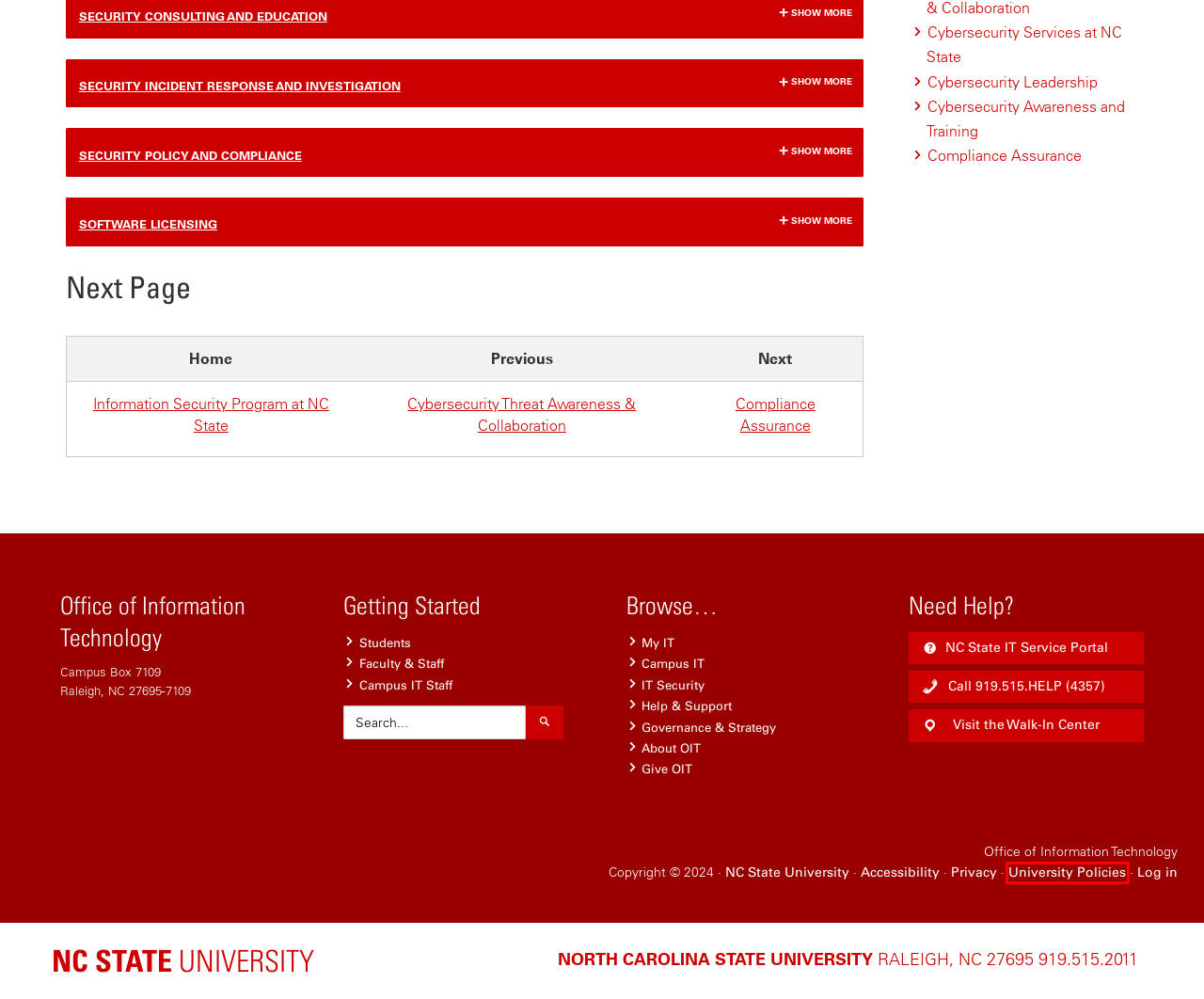Review the webpage screenshot and focus on the UI element within the red bounding box. Select the best-matching webpage description for the new webpage that follows after clicking the highlighted element. Here are the candidates:
A. Cybersecurity Leadership – Office of Information Technology
B. IT Services for Faculty and Staff – Office of Information Technology
C. Compliance Assurance – Office of Information Technology
D. OIT Walk-in Center – Office of Information Technology
E. Cybersecurity Awareness and Training – Office of Information Technology
F. Portal Landing - NCSU - IT Service Portal
G. Accessibility – NC State University
H. Policies, Regulations & Rules – NC State University

H